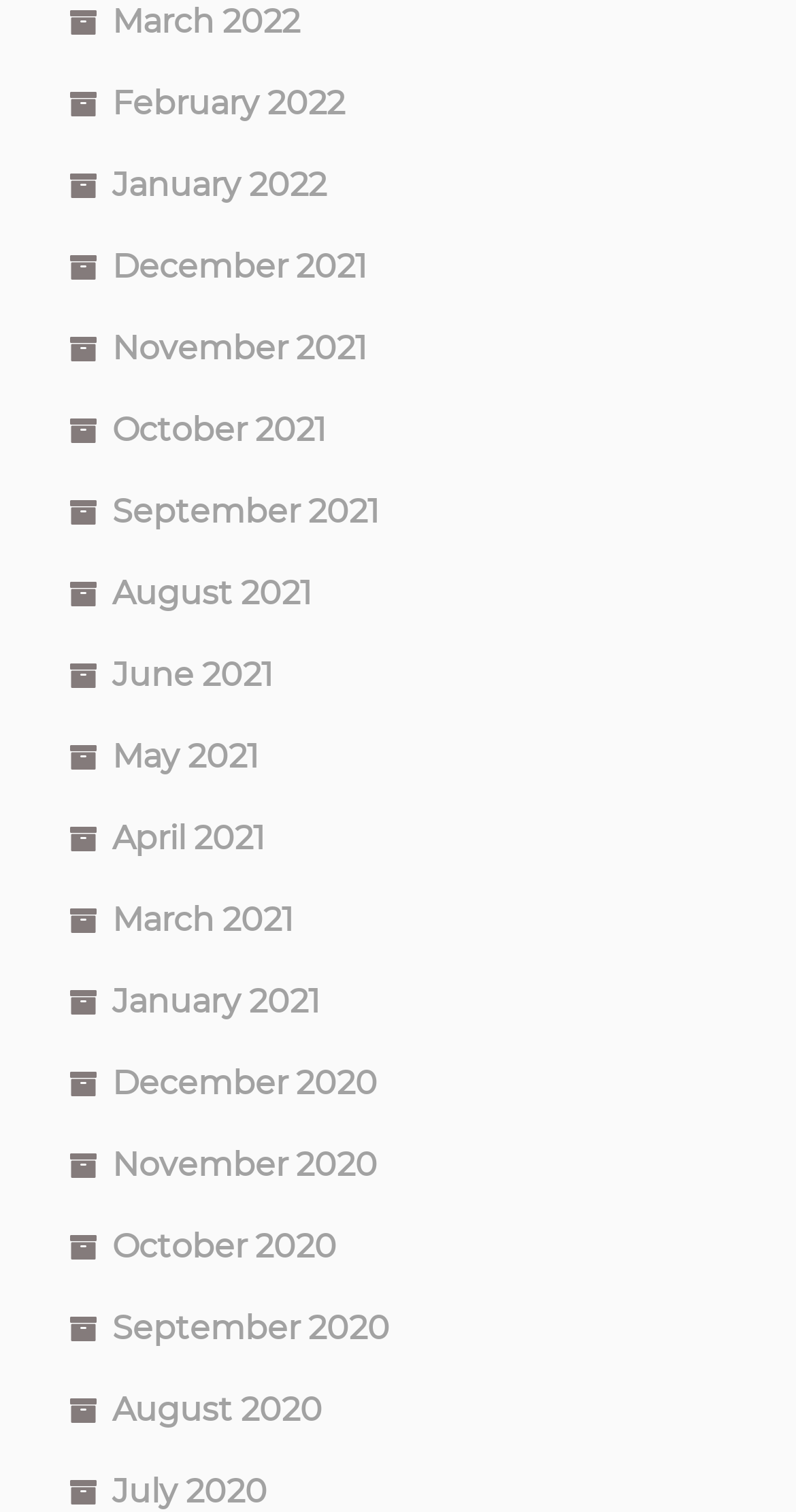How many months are listed?
Please provide a detailed and comprehensive answer to the question.

I counted the number of links on the webpage, and there are 24 links, each representing a month from 2020 to 2022.